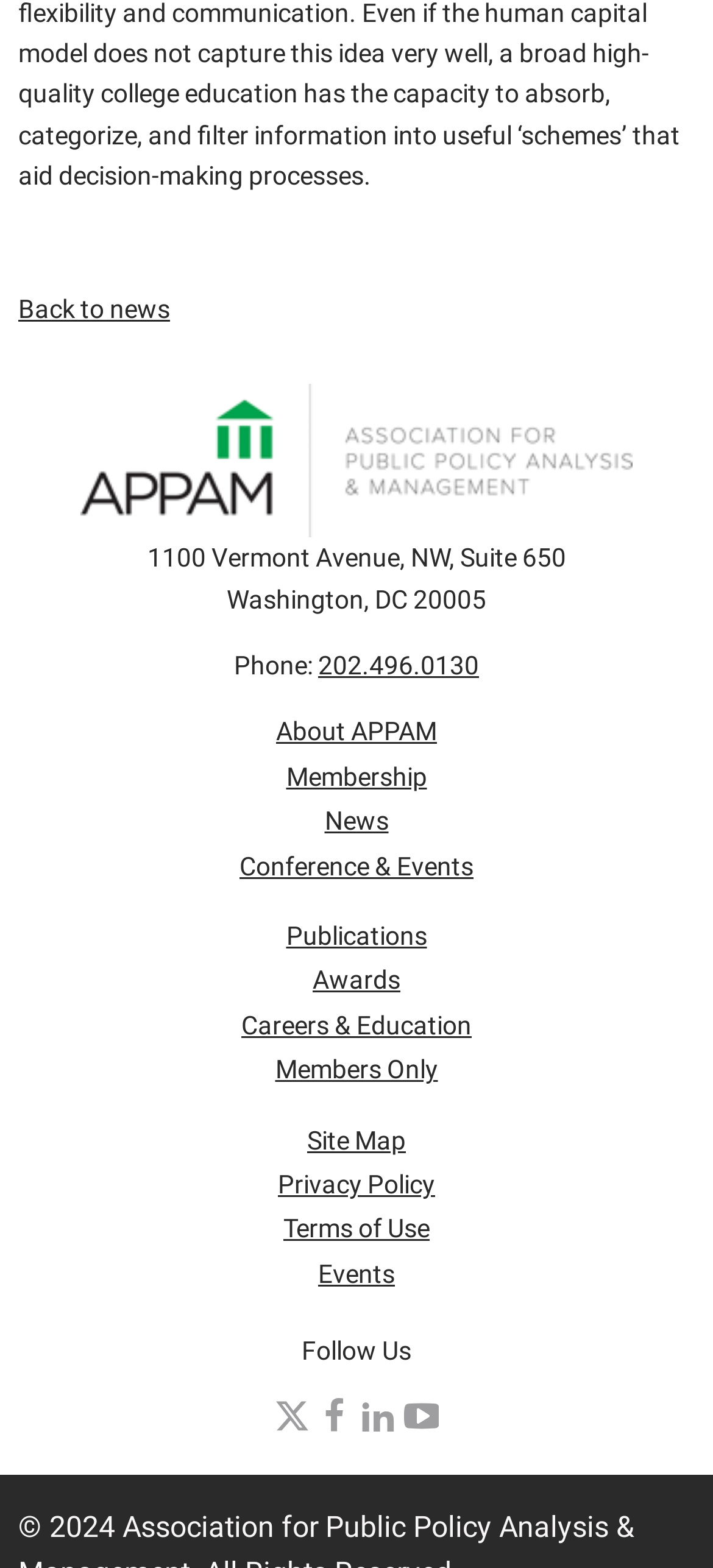Pinpoint the bounding box coordinates of the area that must be clicked to complete this instruction: "Call the phone number".

[0.446, 0.415, 0.672, 0.434]